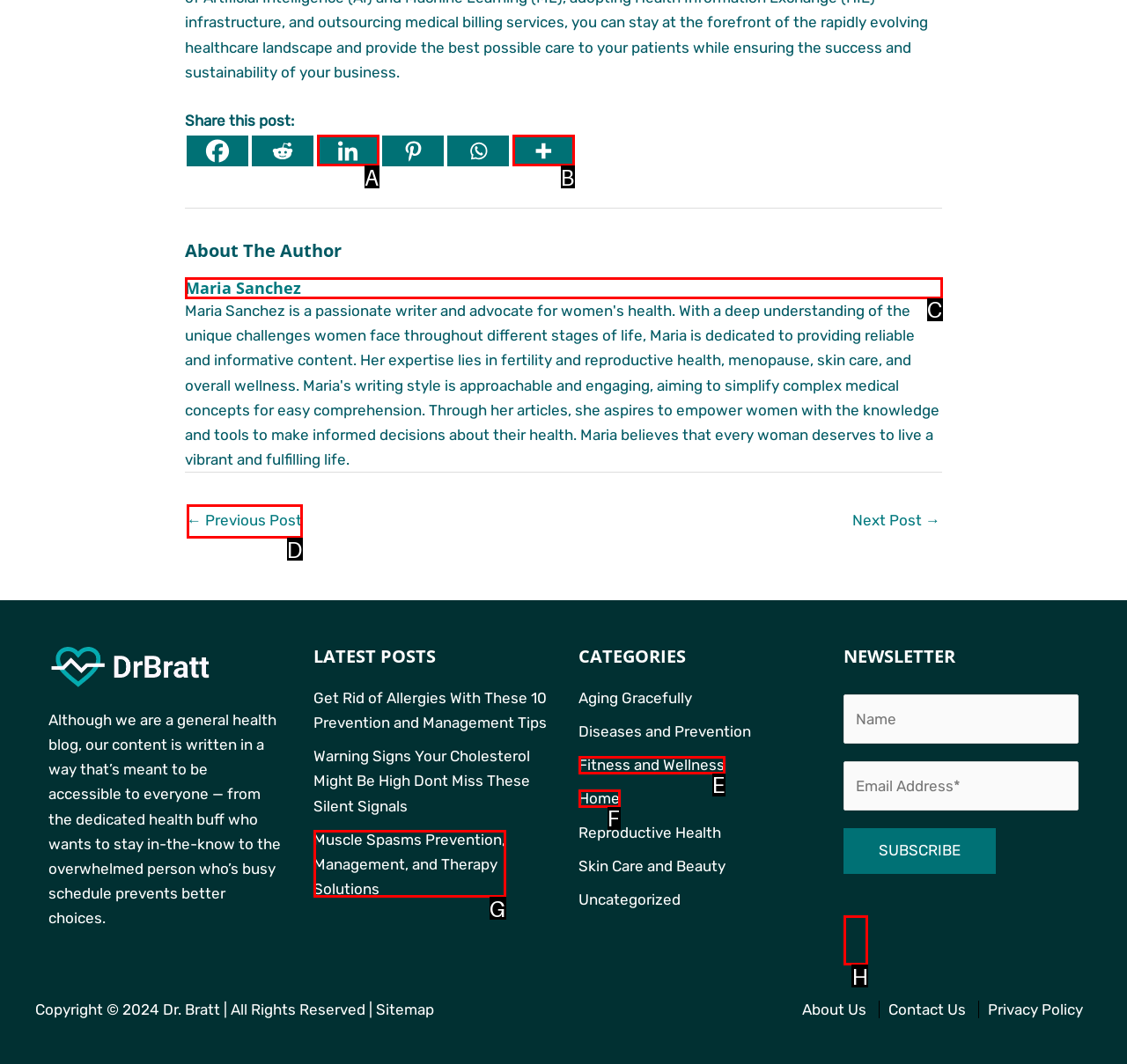Select the HTML element that needs to be clicked to perform the task: View the previous post. Reply with the letter of the chosen option.

D